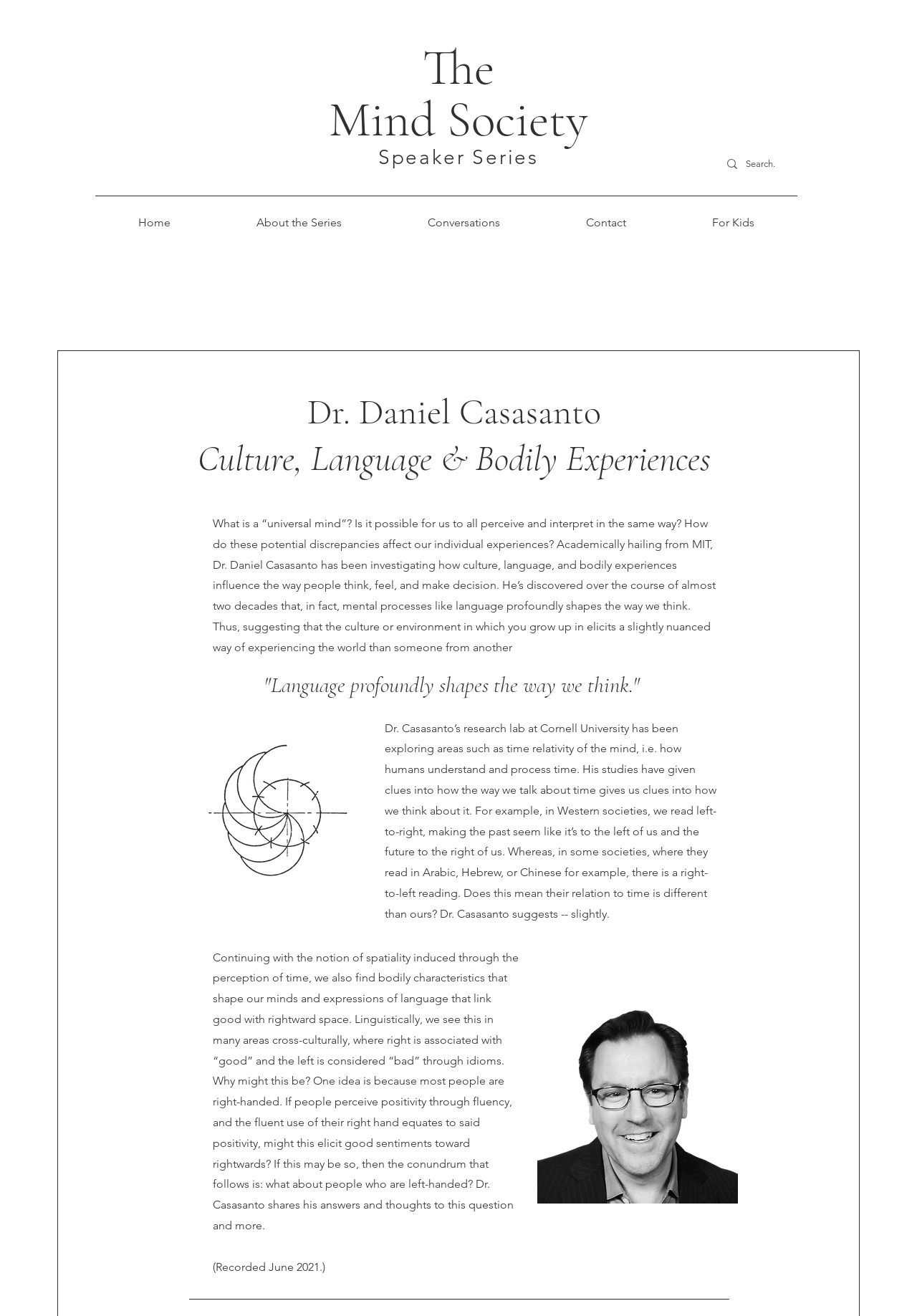Find the primary header on the webpage and provide its text.

The
Mind Society